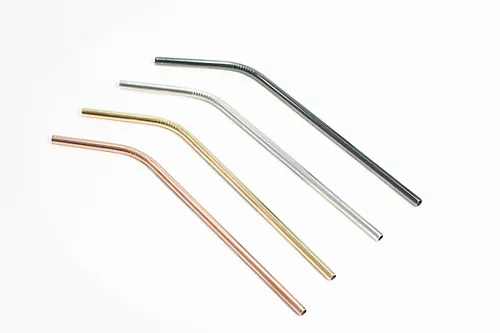How many straws are in the collection?
Based on the screenshot, answer the question with a single word or phrase.

Four